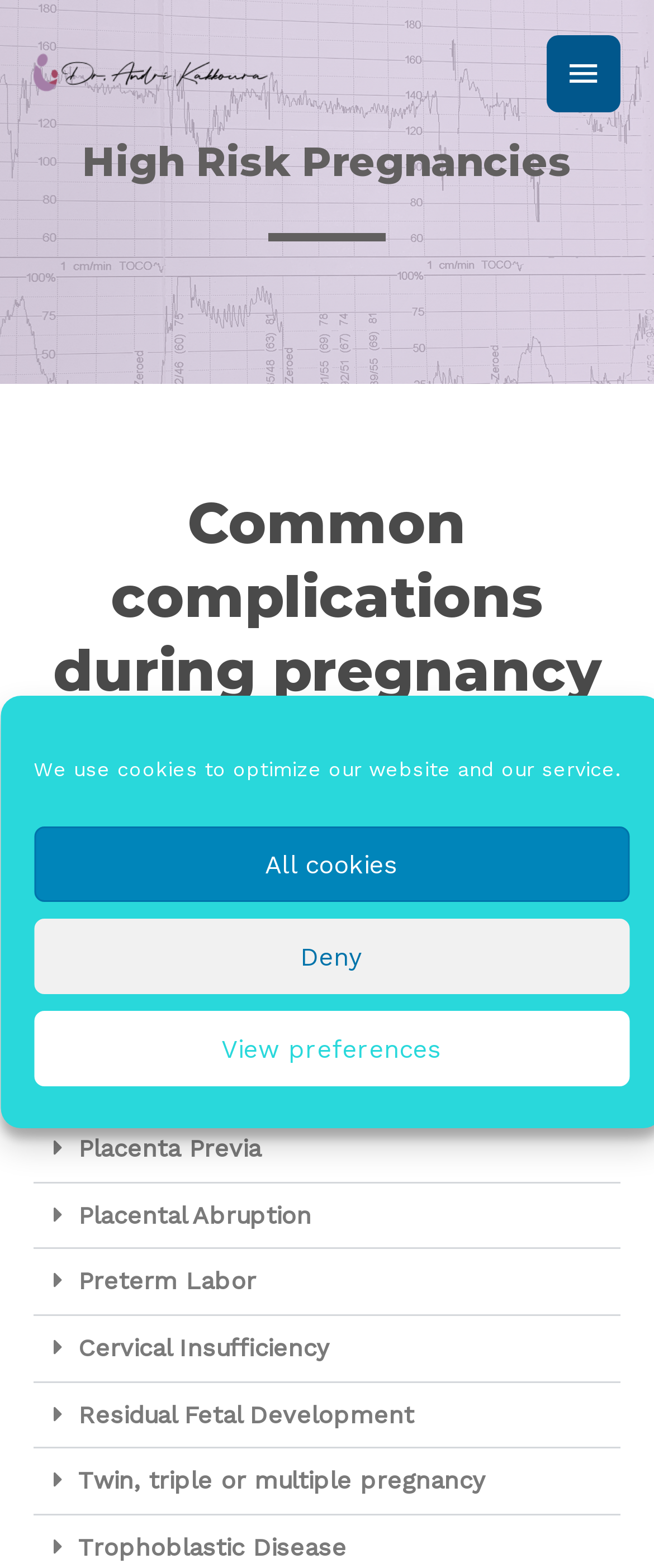Find the bounding box coordinates of the element you need to click on to perform this action: 'Learn about Gestational Diabetes'. The coordinates should be represented by four float values between 0 and 1, in the format [left, top, right, bottom].

[0.051, 0.543, 0.949, 0.585]